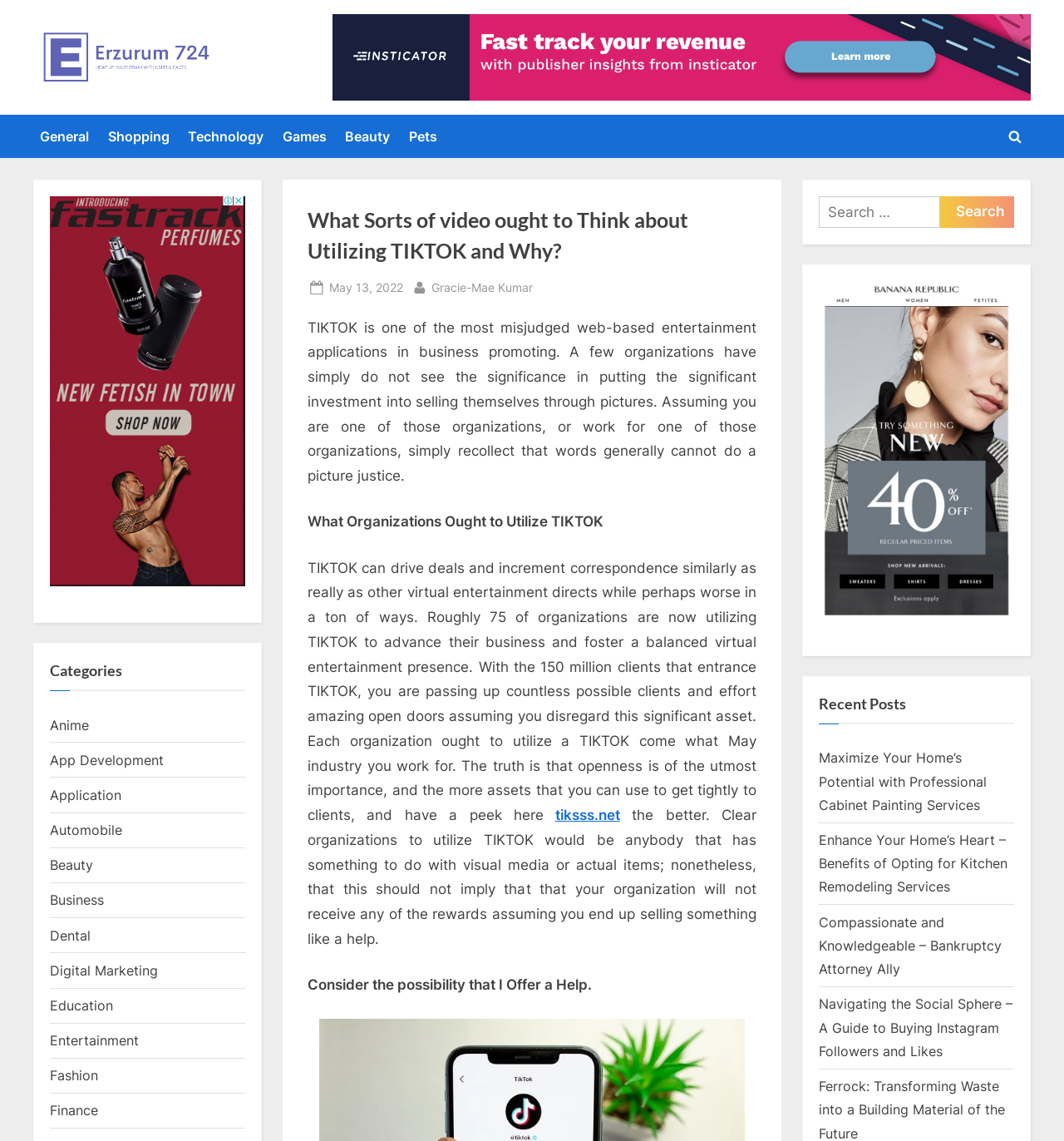What is the purpose of the search bar?
Give a comprehensive and detailed explanation for the question.

The search bar is located at the top-right corner of the webpage, and it allows users to search for specific content on the website. The placeholder text 'Search for:' suggests that users can enter keywords to find relevant articles or posts.